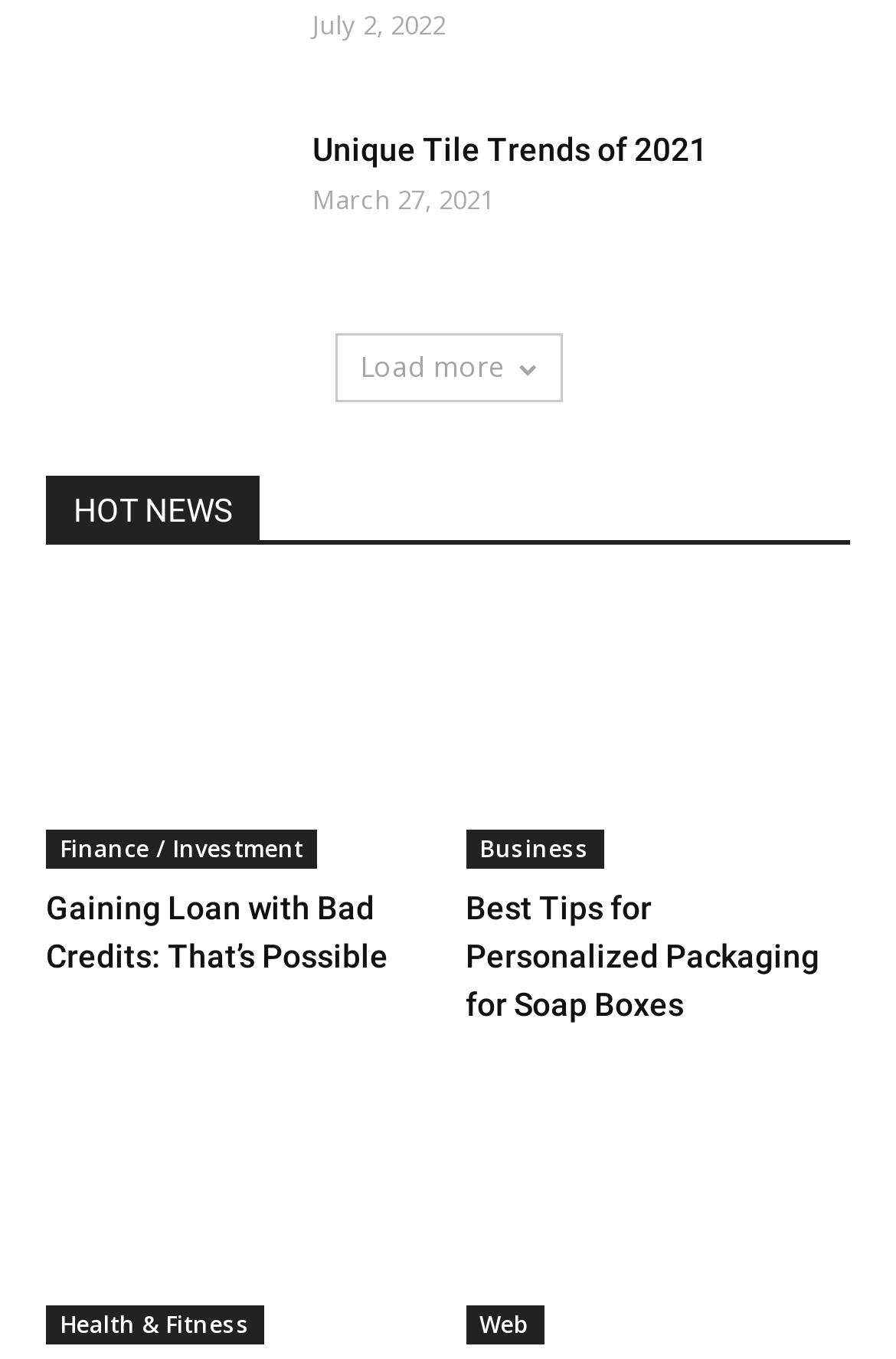What is the date of the article 'Unique Tile Trends of 2021'?
Provide an in-depth and detailed answer to the question.

I found the link 'Unique Tile Trends of 2021' and a nearby time element with the text 'March 27, 2021', so I assumed that this is the date of the article.